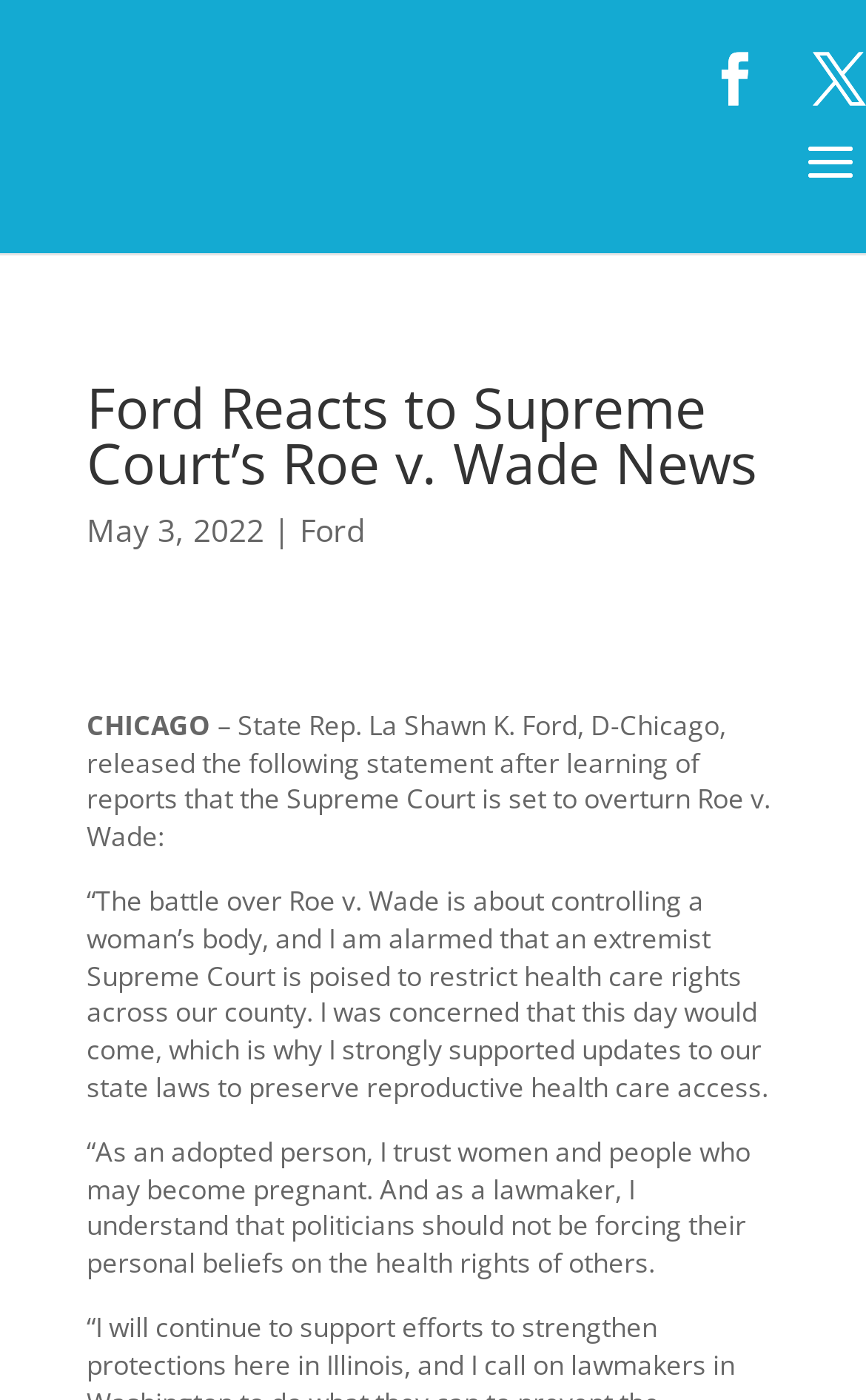Refer to the image and provide an in-depth answer to the question:
What is the occupation of La Shawn K. Ford?

According to the article, La Shawn K. Ford is referred to as 'State Rep. La Shawn K. Ford, D-Chicago', indicating that his occupation is a State Representative.